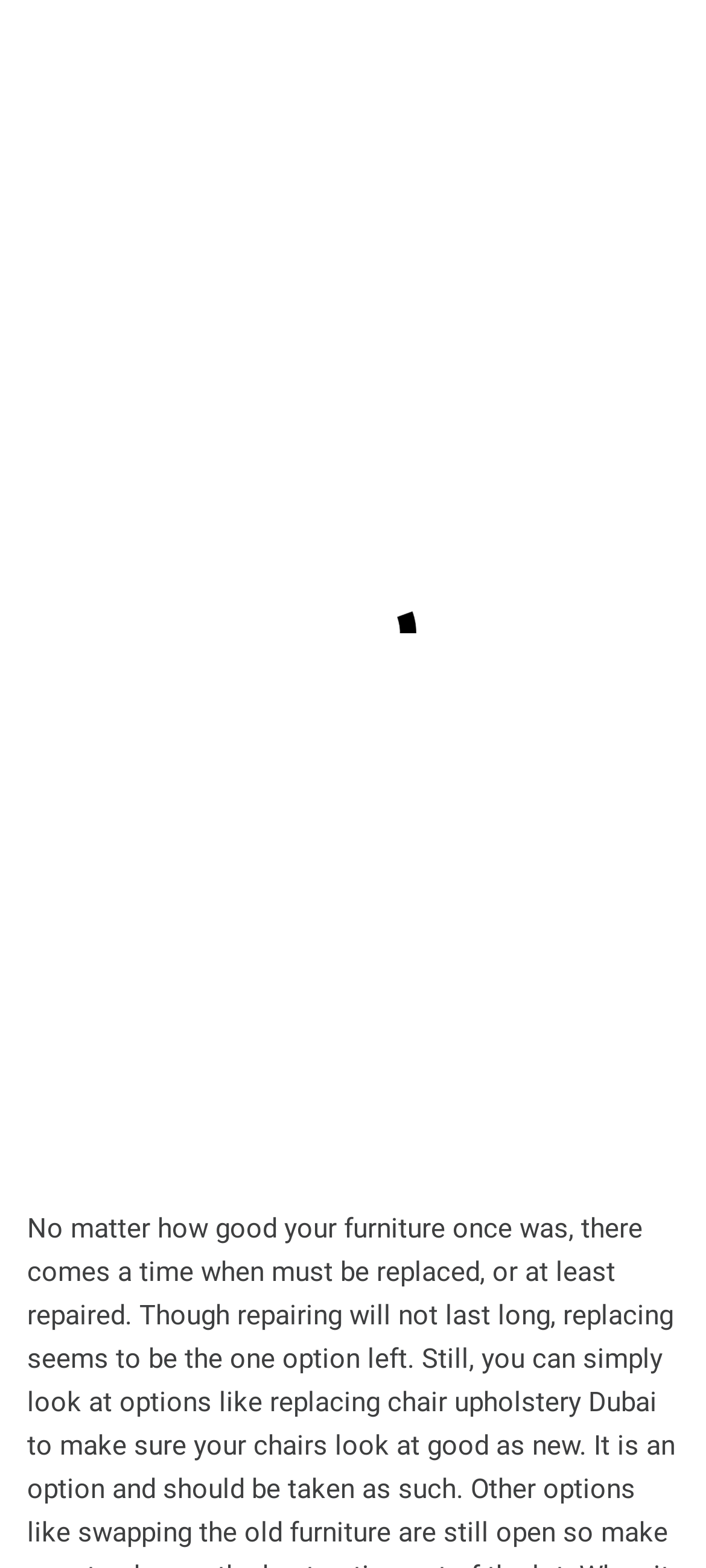Show the bounding box coordinates for the HTML element described as: "Home".

[0.038, 0.144, 0.144, 0.159]